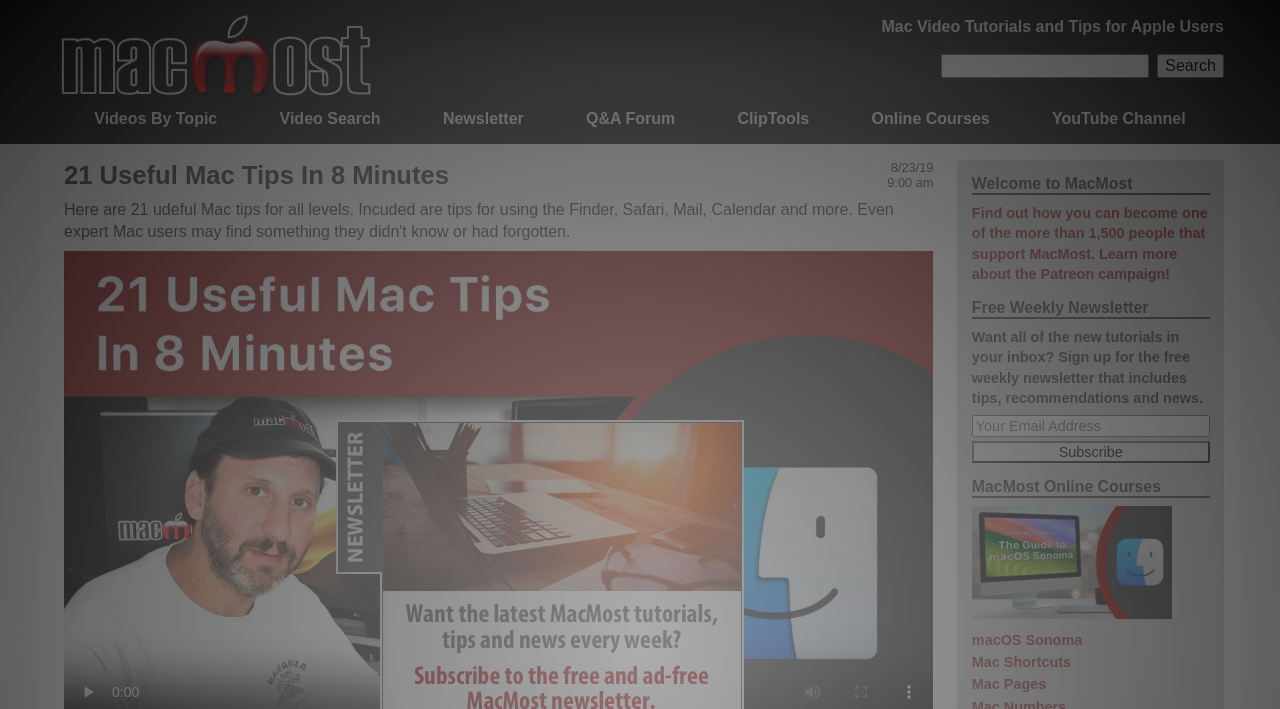Respond to the question below with a single word or phrase: What is the name of the website?

MacMost